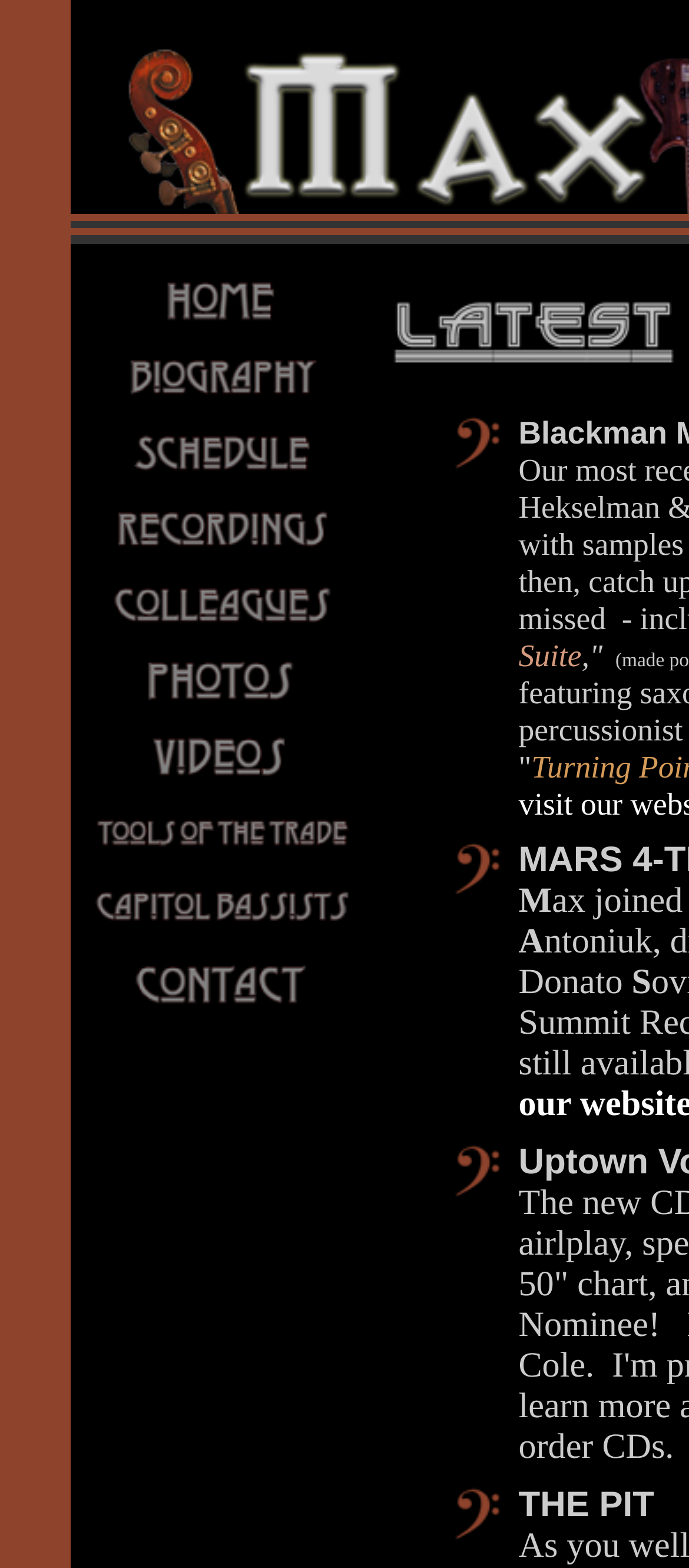Carefully observe the image and respond to the question with a detailed answer:
How many columns are in the main layout table?

By analyzing the webpage's layout, I determined that the main layout table has two columns. The first column contains the navigation menu, and the second column contains the content area with images and other elements.